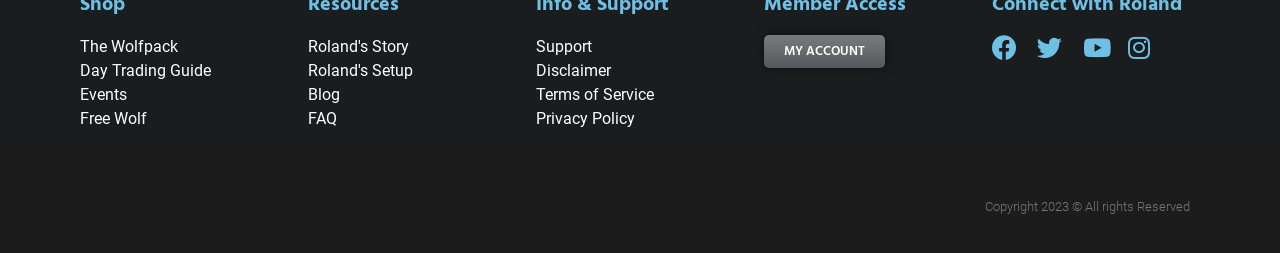How many empty links are there?
Provide a comprehensive and detailed answer to the question.

I counted the number of links with empty text, which are the links with IDs 3000, 3001, 3002, and 3003. These links do not have any text associated with them, so I concluded that there are 4 empty links.